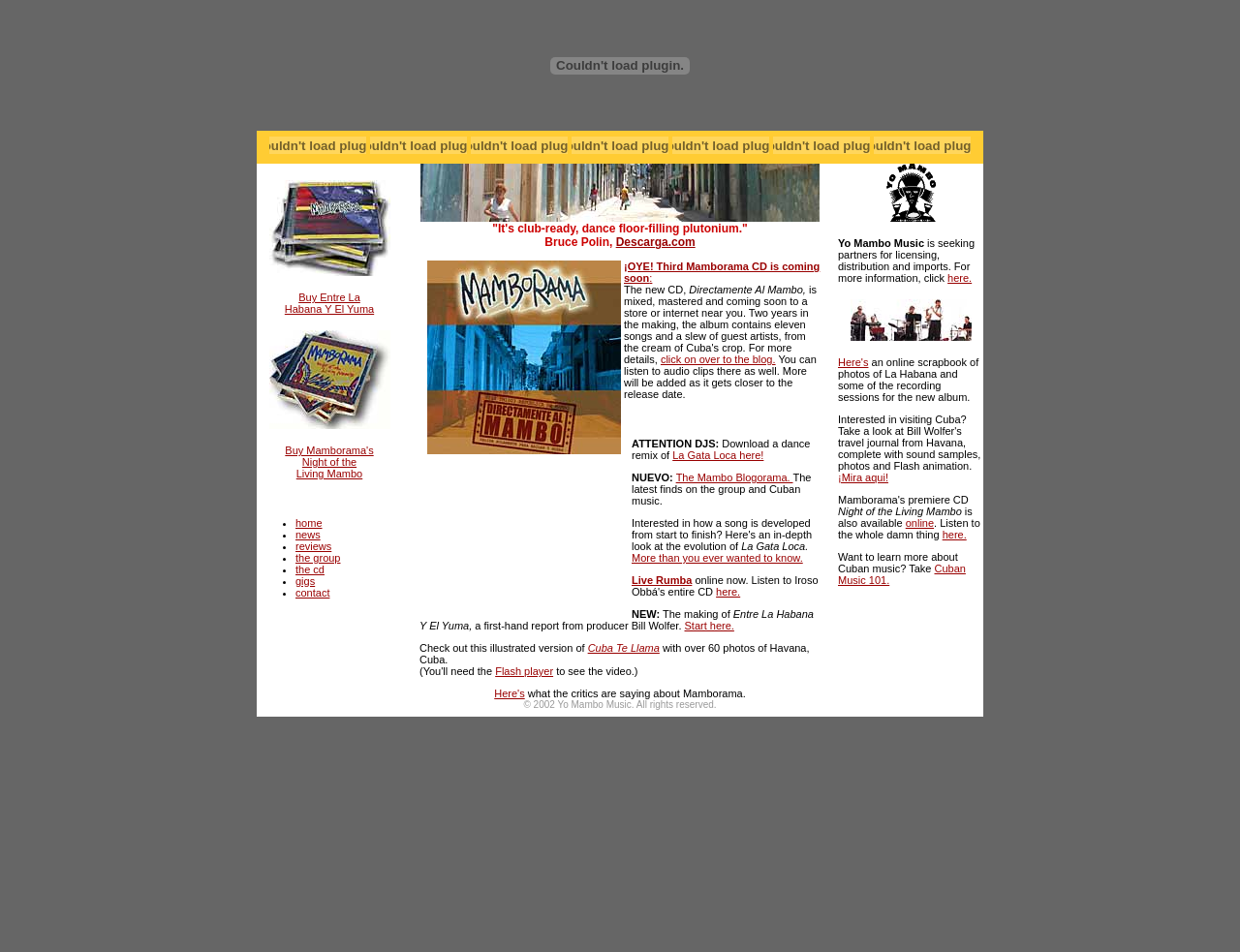Specify the bounding box coordinates of the region I need to click to perform the following instruction: "Read the critics' reviews". The coordinates must be four float numbers in the range of 0 to 1, i.e., [left, top, right, bottom].

[0.509, 0.639, 0.654, 0.663]